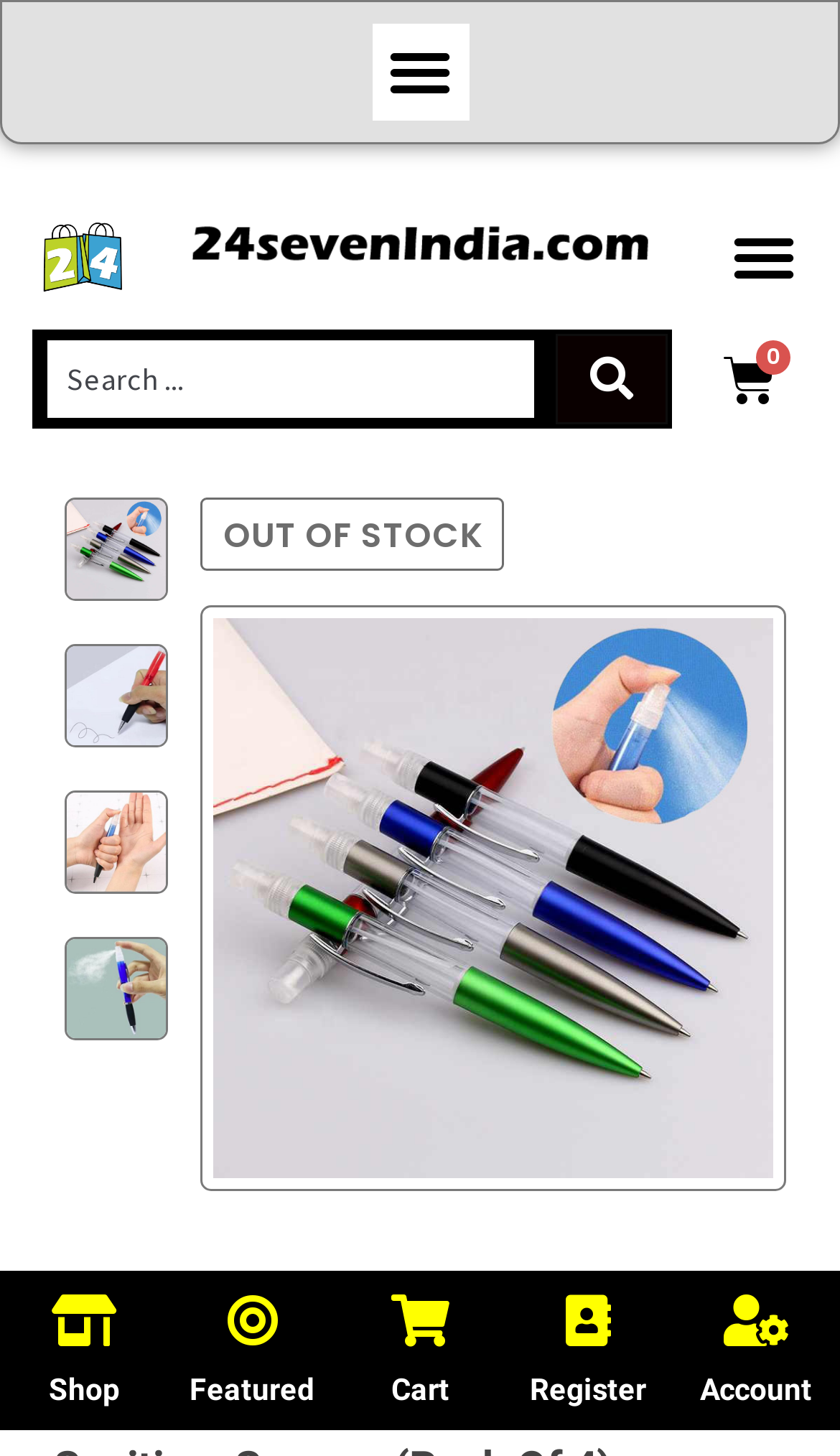Provide the bounding box coordinates for the UI element that is described by this text: "₹0.00 Cart". The coordinates should be in the form of four float numbers between 0 and 1: [left, top, right, bottom].

[0.8, 0.227, 0.985, 0.298]